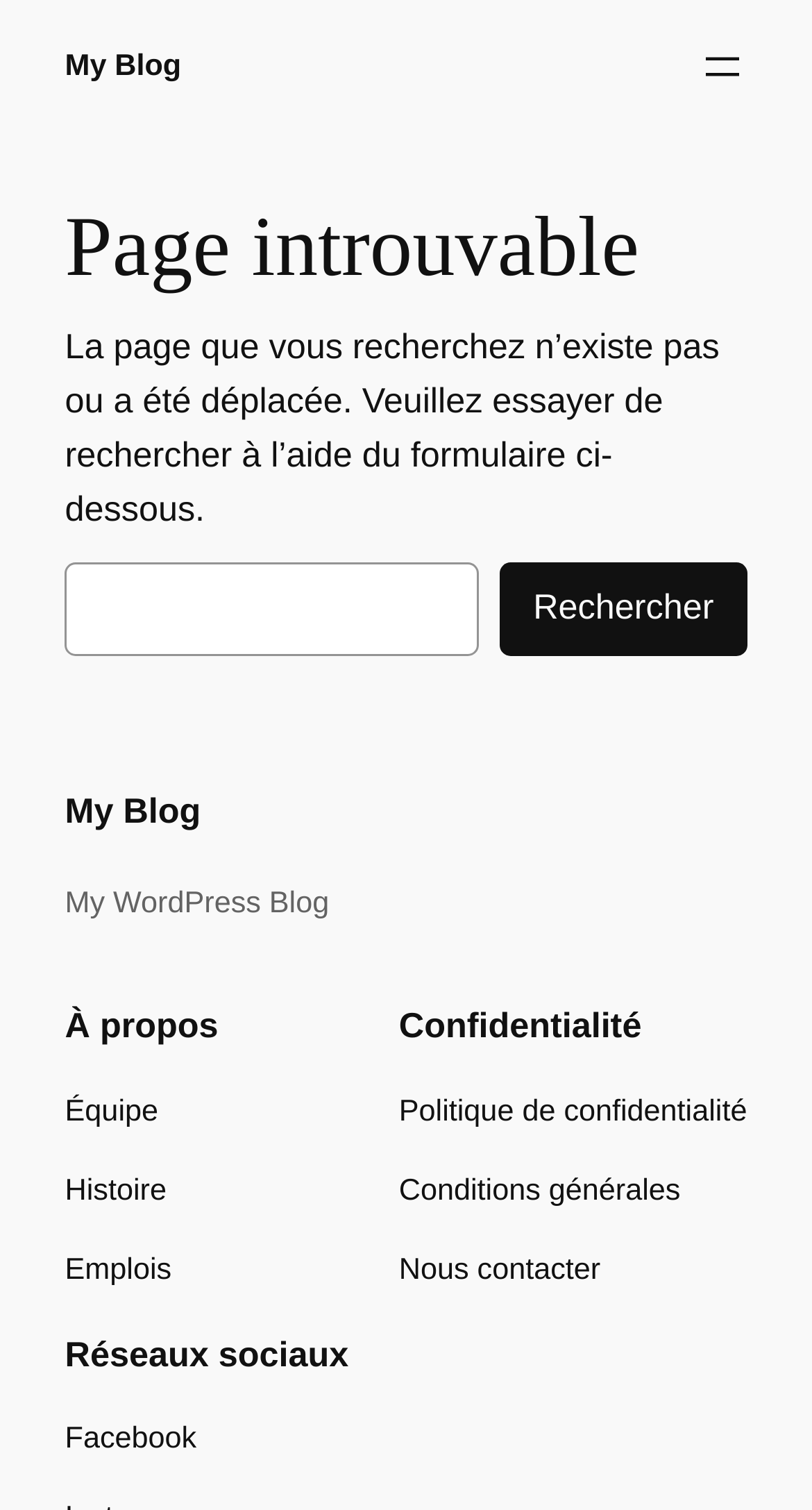Identify the bounding box coordinates of the clickable region to carry out the given instruction: "Click on the 'BRANDS' link".

None